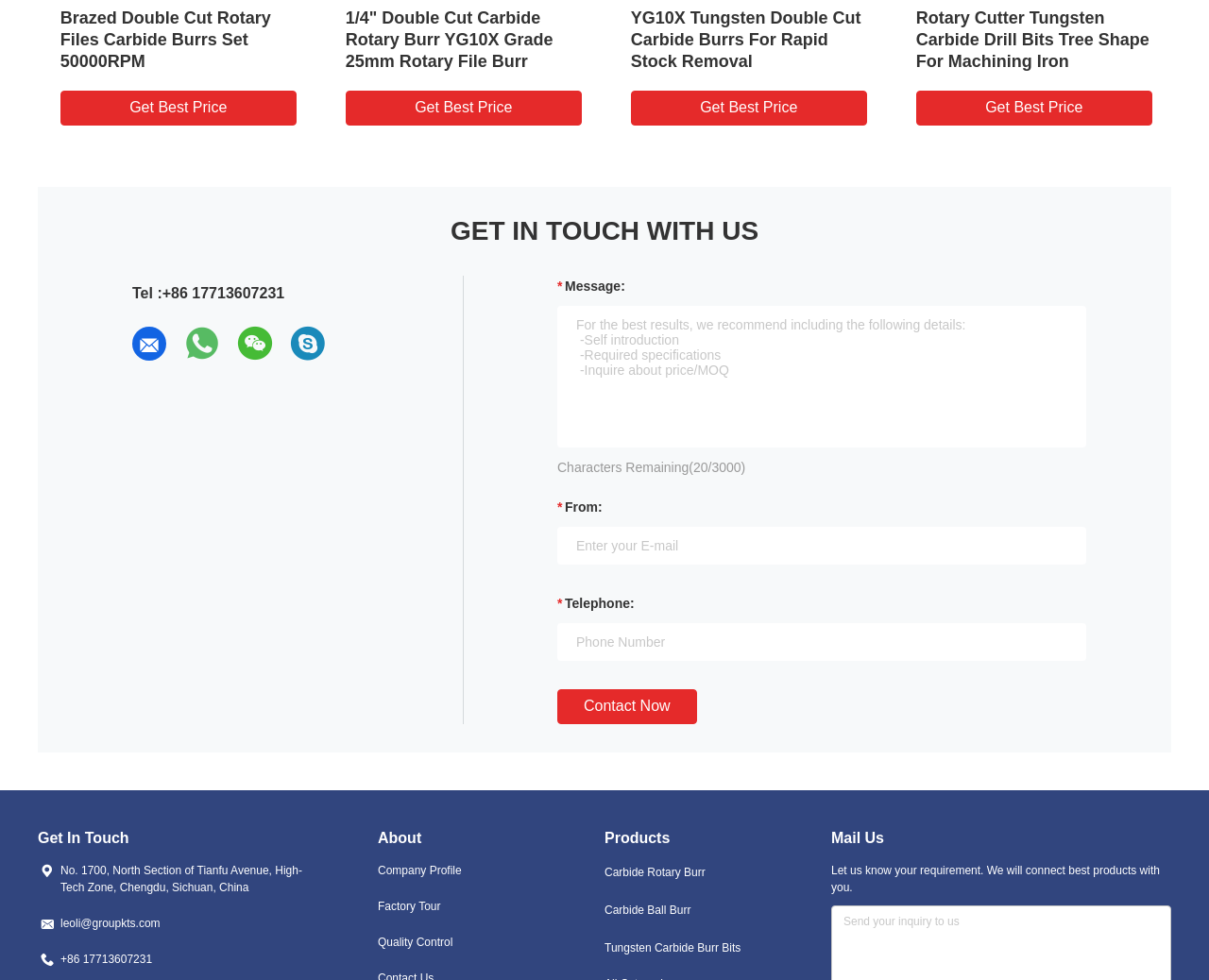Please determine the bounding box coordinates of the element to click in order to execute the following instruction: "Get the best price for Brazed Double Cut Rotary Files Carbide Burrs Set". The coordinates should be four float numbers between 0 and 1, specified as [left, top, right, bottom].

[0.048, 0.093, 0.244, 0.128]